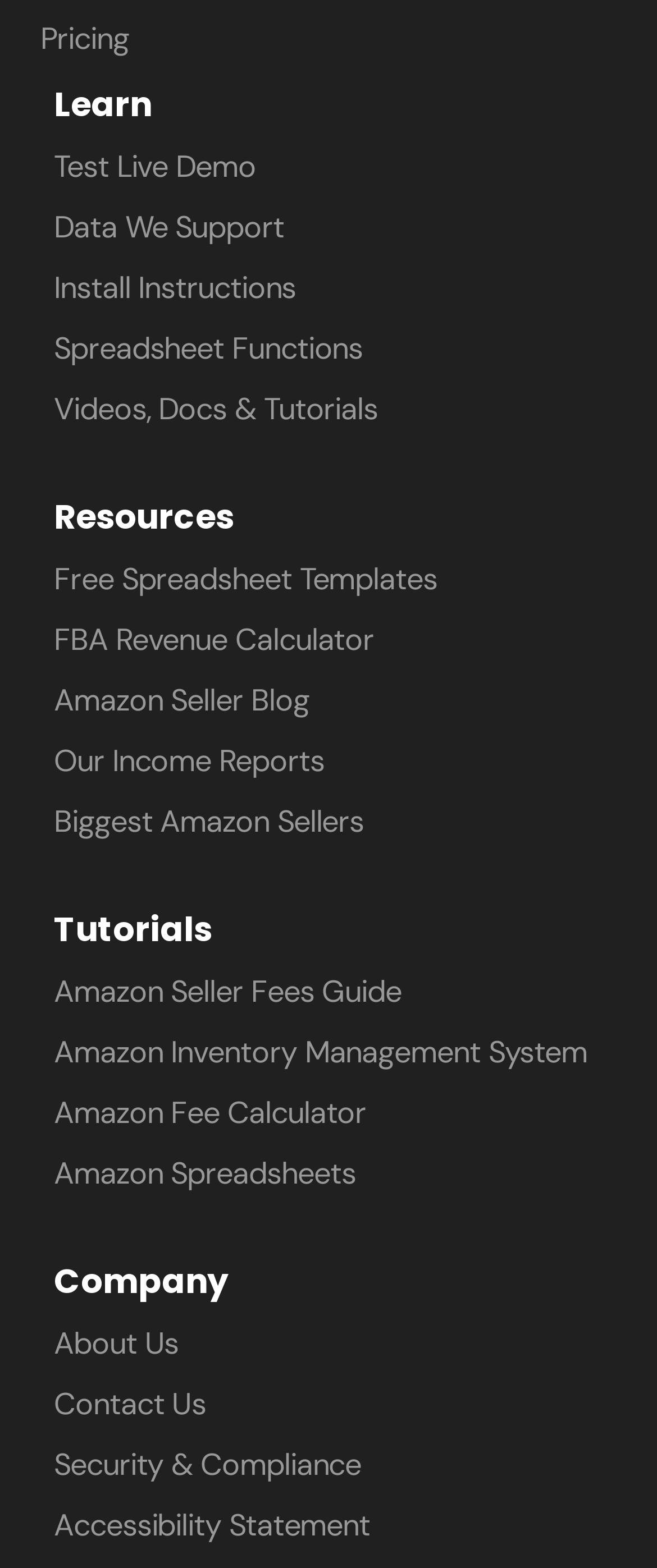What type of calculator is mentioned on the webpage?
Give a single word or phrase answer based on the content of the image.

Amazon Fee Calculator, FBA Revenue Calculator